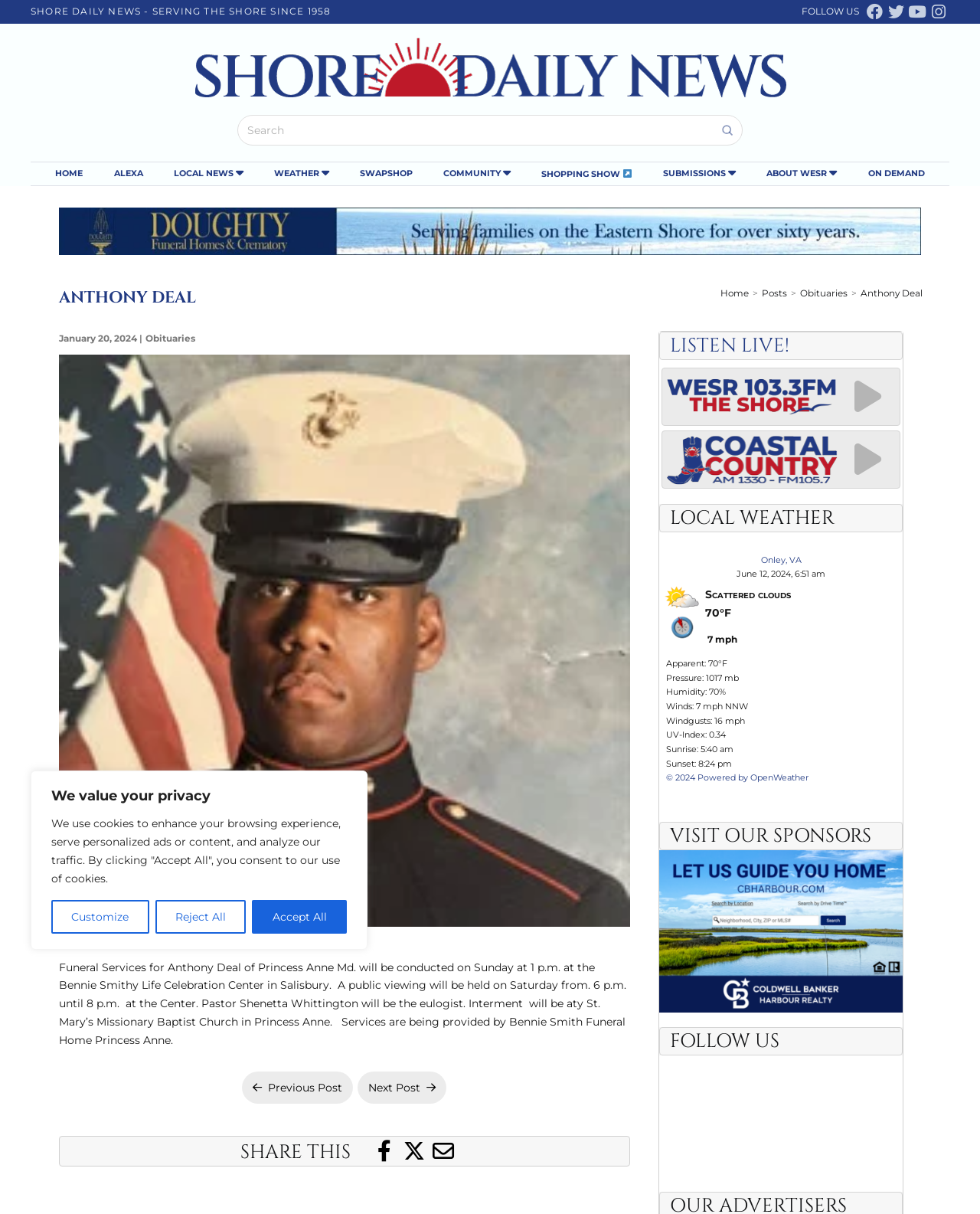Use a single word or phrase to answer the question: What is the eulogist's name?

Pastor Shenetta Whittington